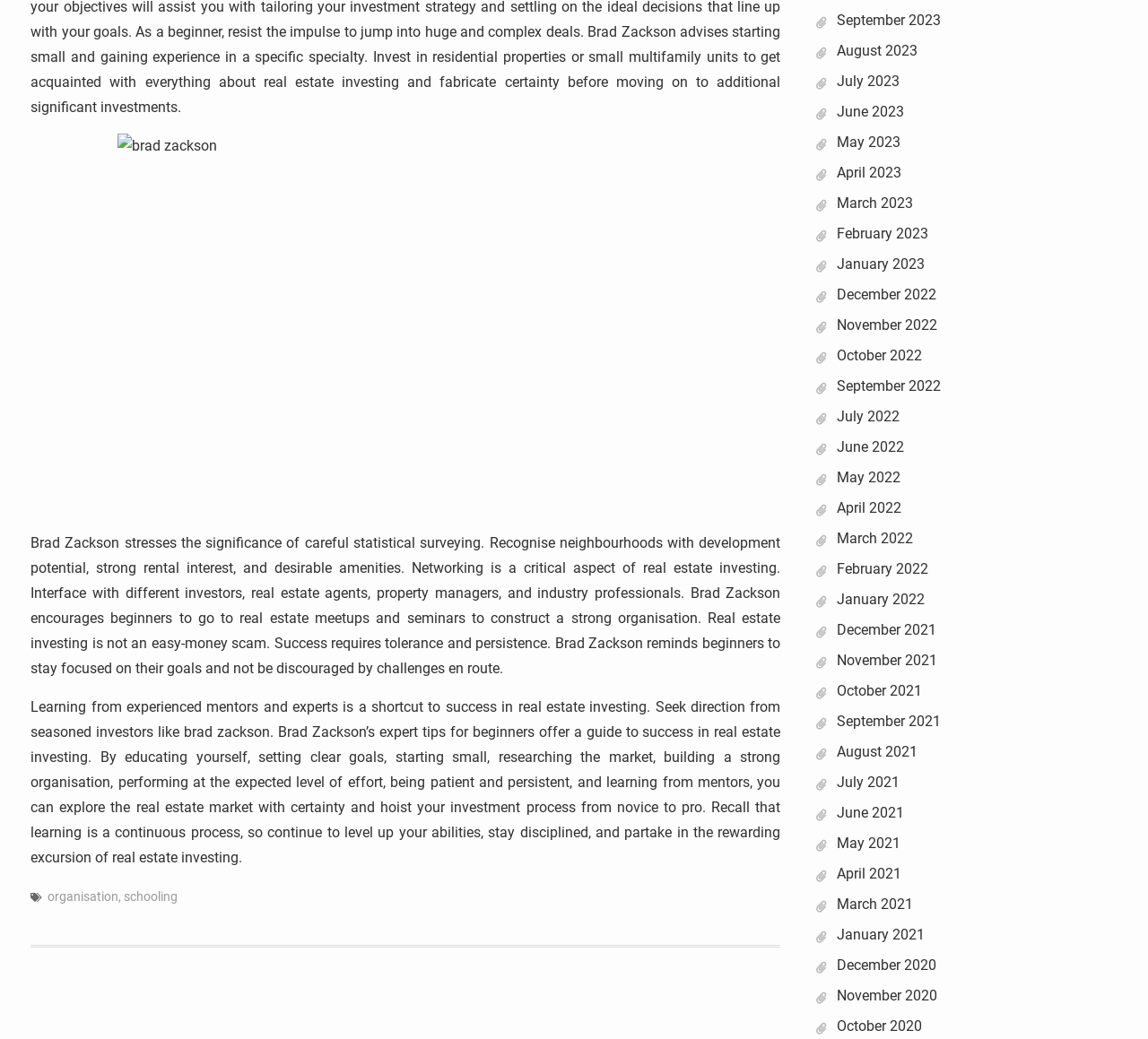Highlight the bounding box coordinates of the element that should be clicked to carry out the following instruction: "Click on the 'schooling' link". The coordinates must be given as four float numbers ranging from 0 to 1, i.e., [left, top, right, bottom].

[0.108, 0.856, 0.155, 0.869]